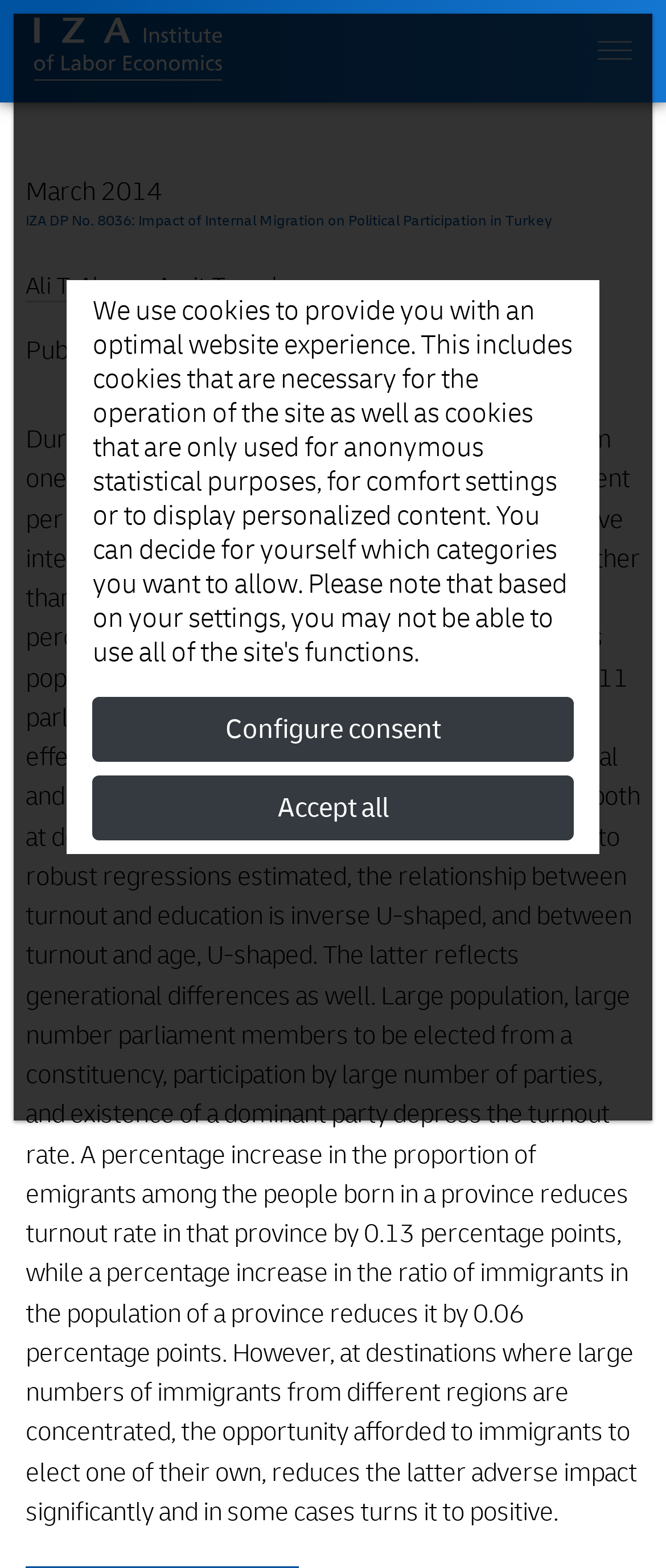Who are the authors of this research?
Provide a fully detailed and comprehensive answer to the question.

The authors of this research are mentioned in the webpage content, specifically in the links 'Ali T. Akarca' and 'Aysit Tansel', which are separated by a comma, indicating that they are co-authors.